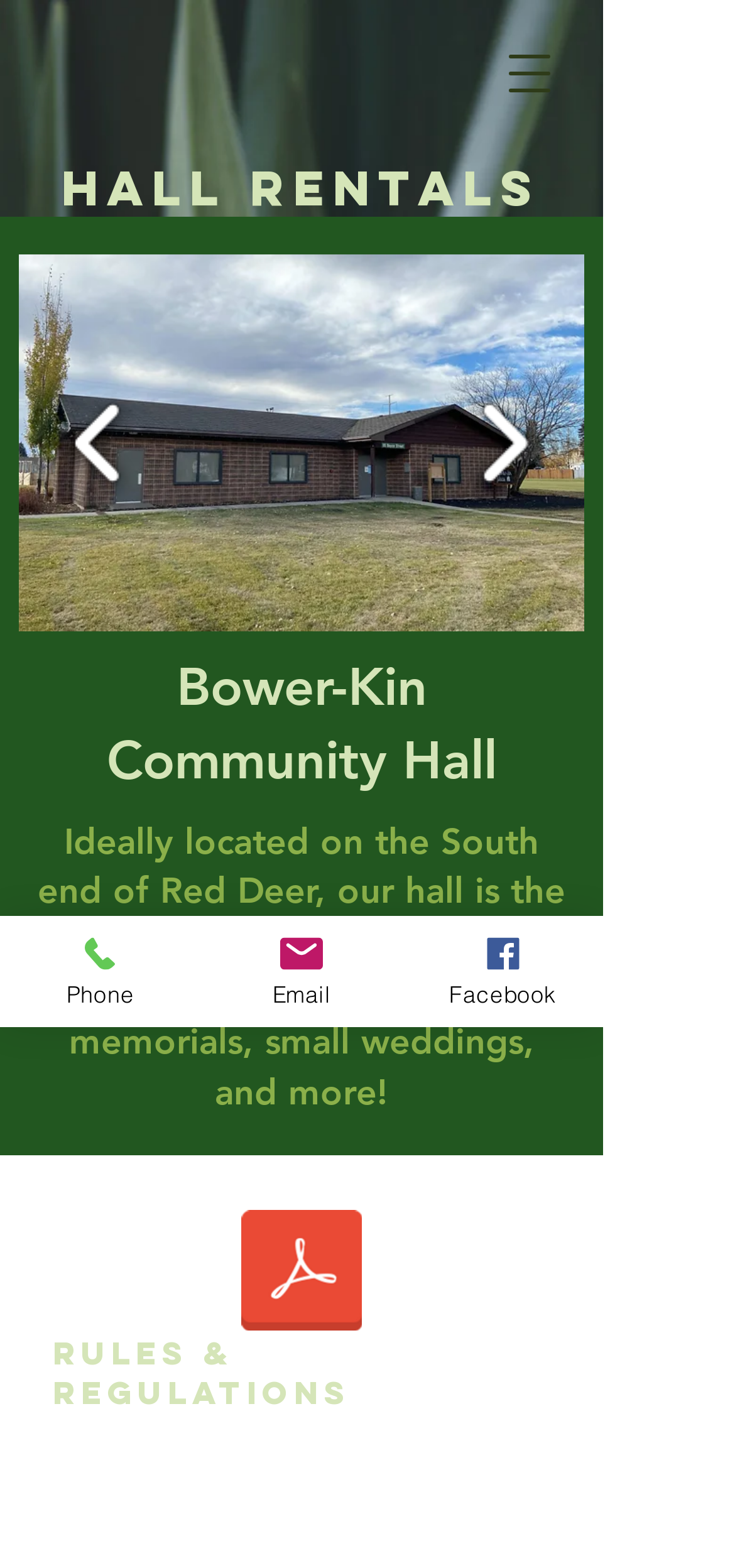Using a single word or phrase, answer the following question: 
How many images are there in the slide show gallery?

1